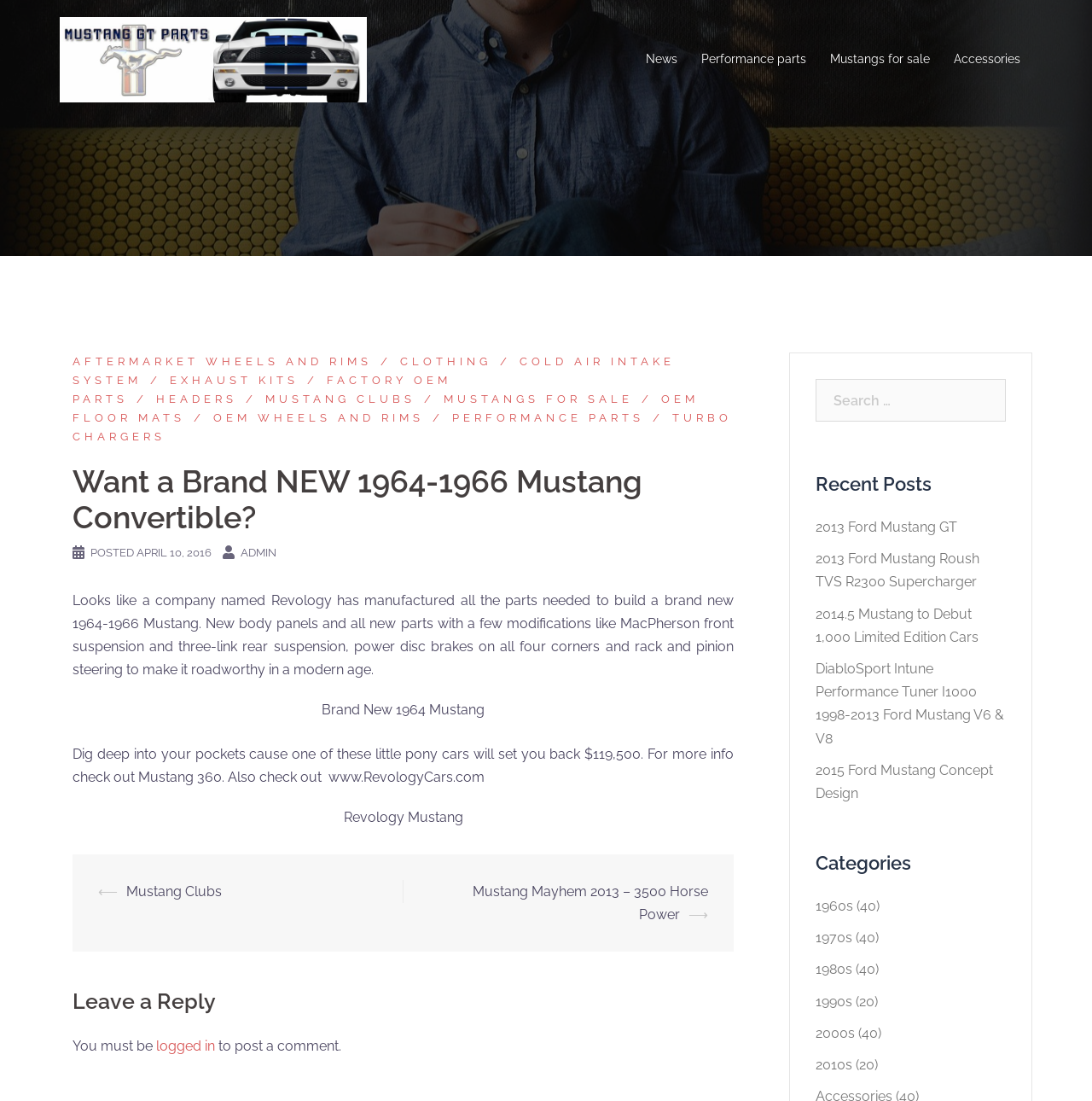Identify the bounding box coordinates for the region to click in order to carry out this instruction: "Check out the 'Recent Posts'". Provide the coordinates using four float numbers between 0 and 1, formatted as [left, top, right, bottom].

[0.747, 0.429, 0.921, 0.468]